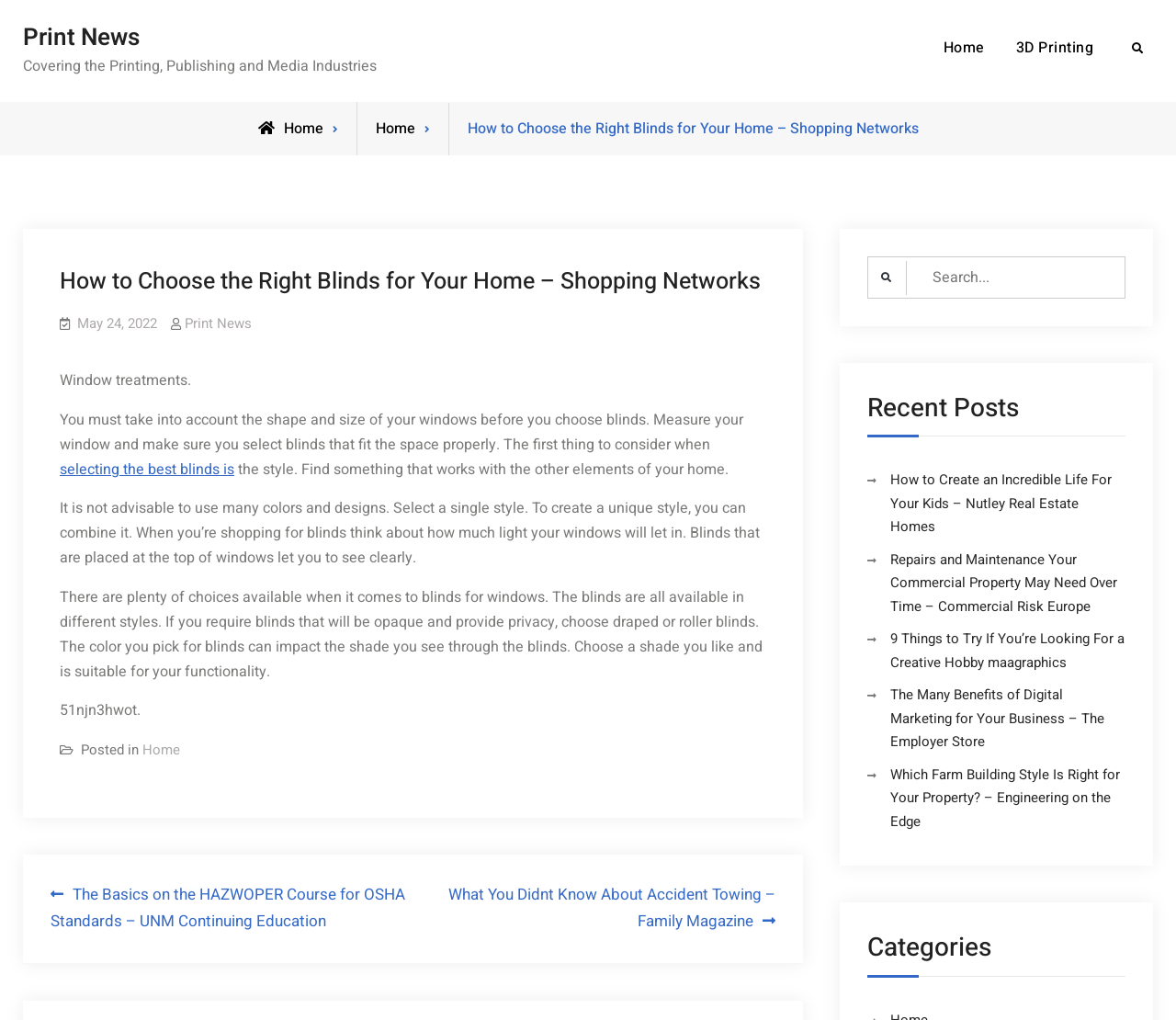Identify and extract the heading text of the webpage.

How to Choose the Right Blinds for Your Home – Shopping Networks